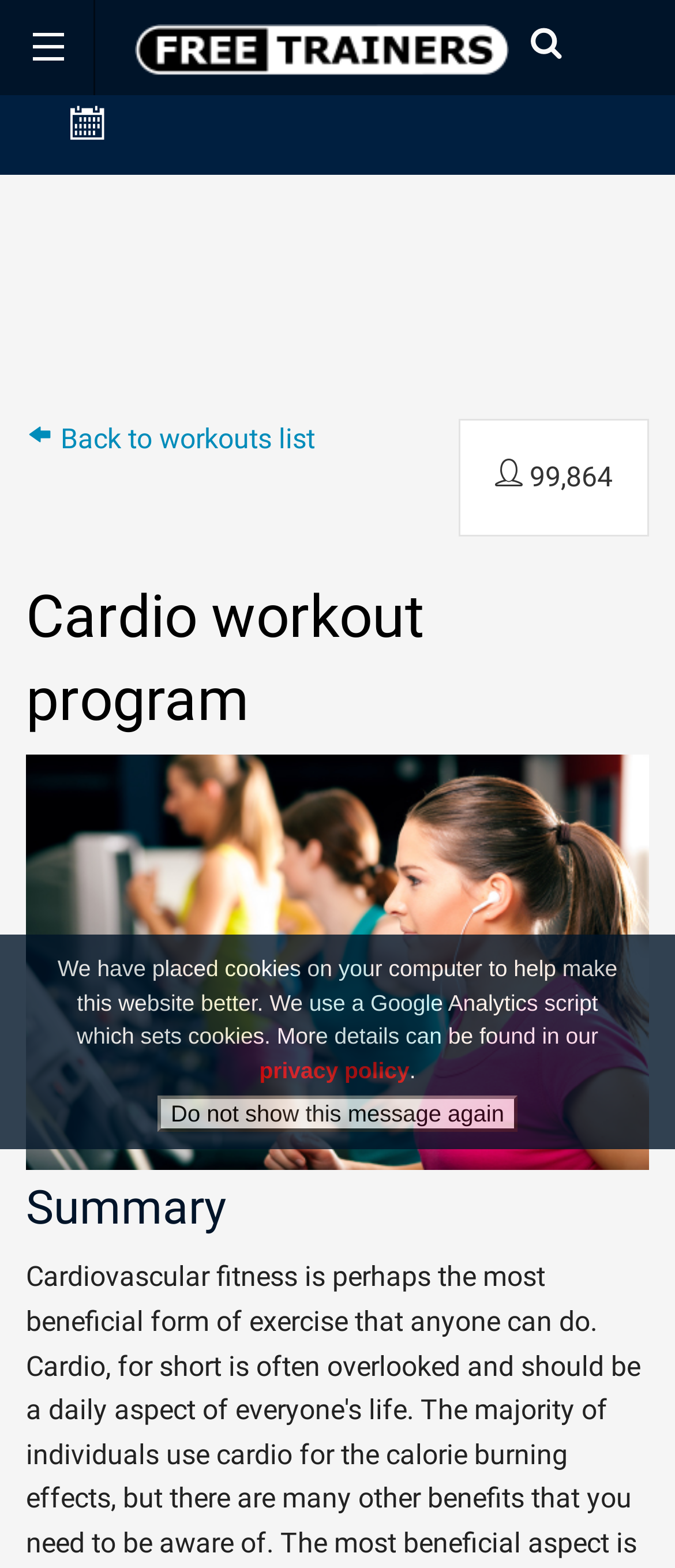Answer the following in one word or a short phrase: 
What is the purpose of the image on the webpage?

Unknown